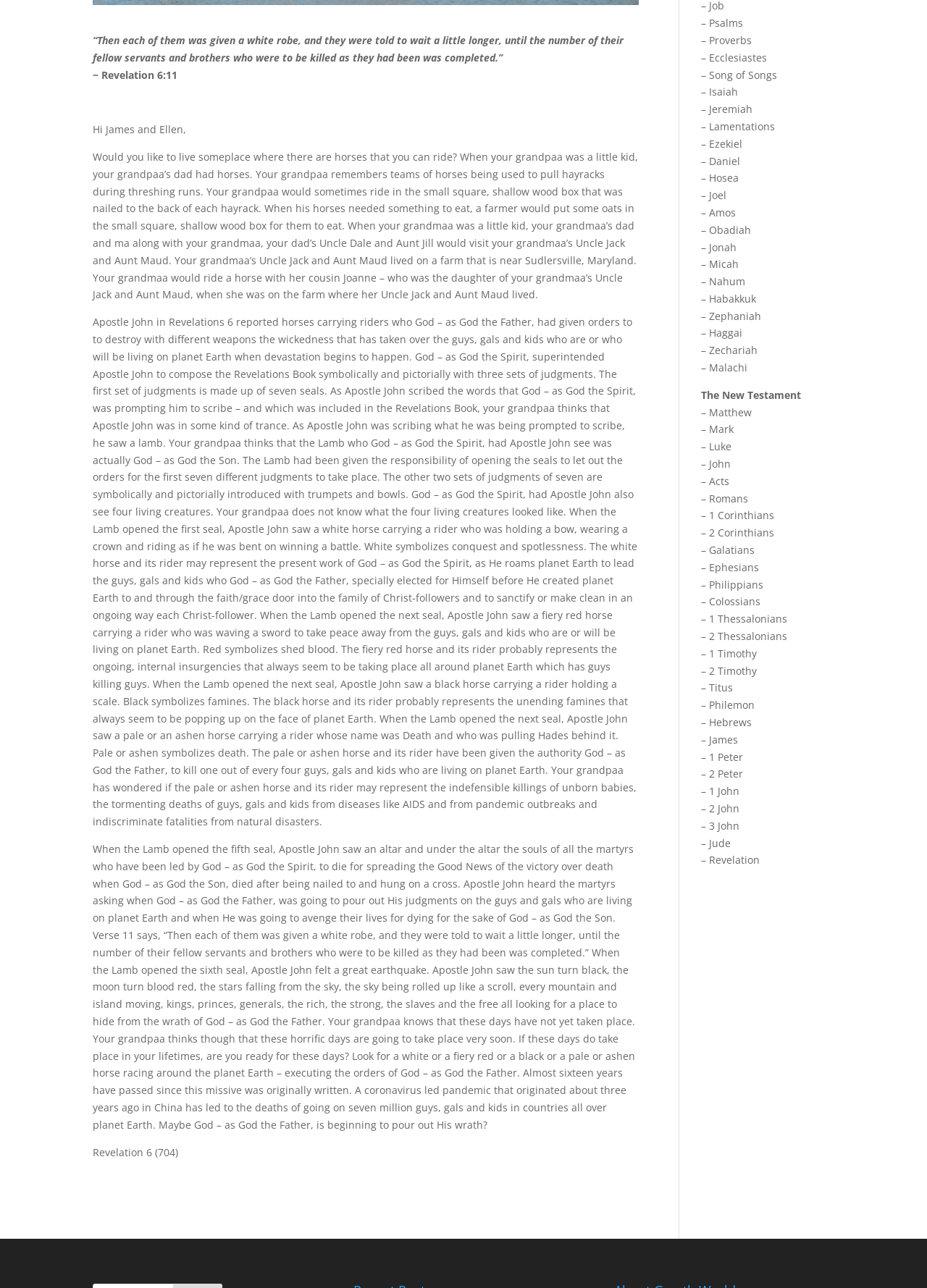Please find the bounding box for the following UI element description. Provide the coordinates in (top-left x, top-left y, bottom-right x, bottom-right y) format, with values between 0 and 1: 2 Peter

[0.765, 0.596, 0.802, 0.606]